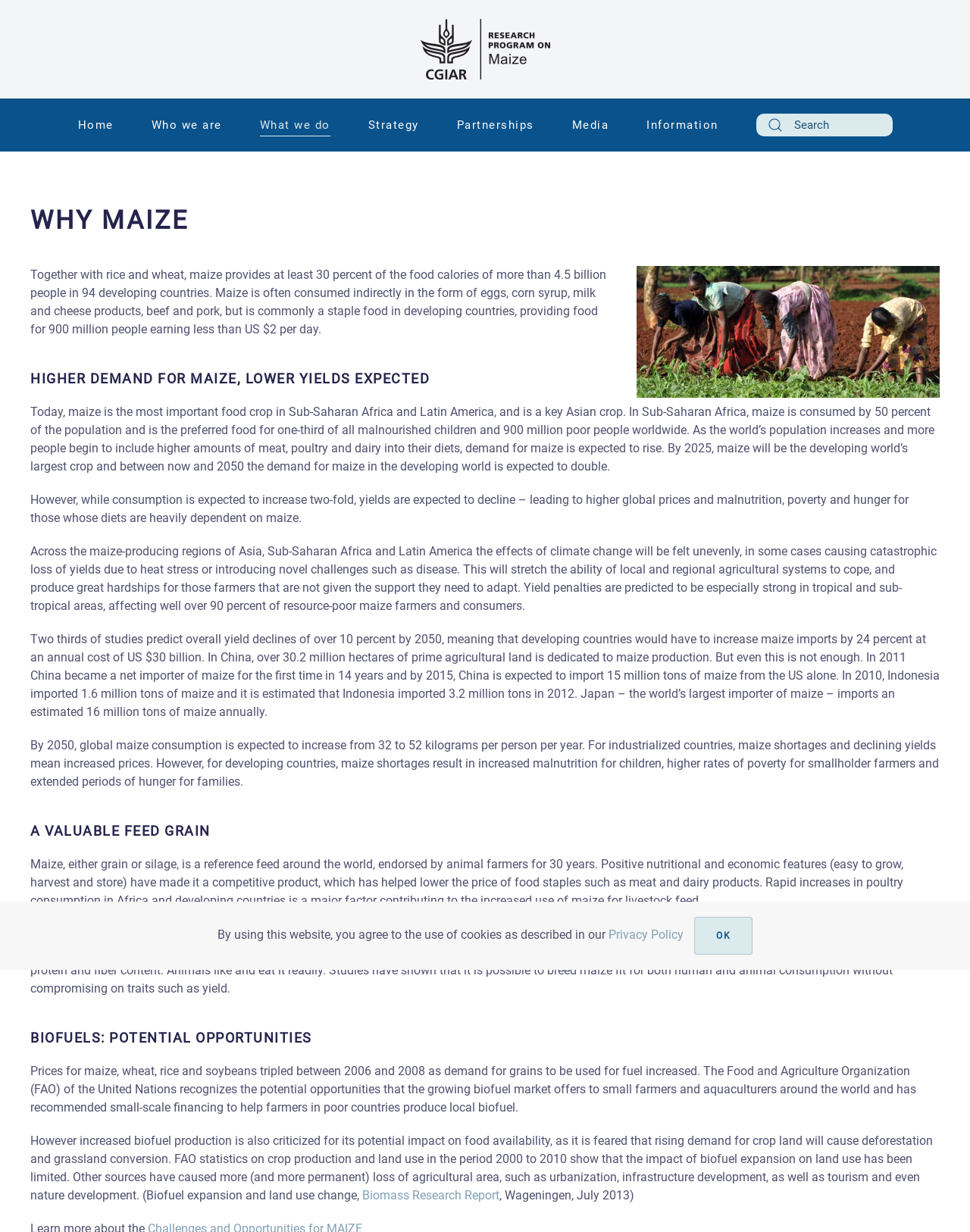Give the bounding box coordinates for this UI element: "Privacy Policy". The coordinates should be four float numbers between 0 and 1, arranged as [left, top, right, bottom].

[0.627, 0.753, 0.705, 0.765]